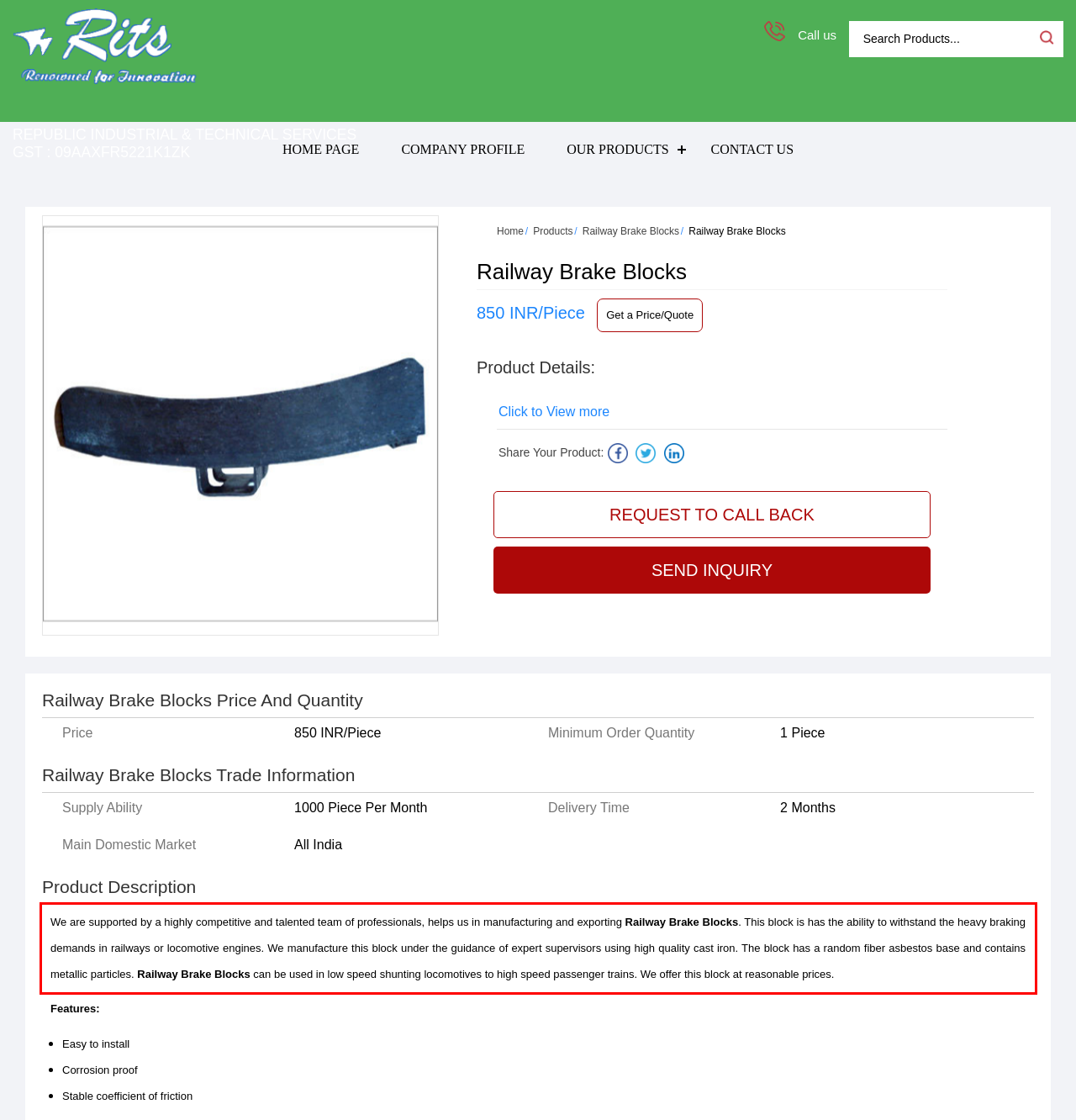Analyze the webpage screenshot and use OCR to recognize the text content in the red bounding box.

We are supported by a highly competitive and talented team of professionals, helps us in manufacturing and exporting Railway Brake Blocks. This block is has the ability to withstand the heavy braking demands in railways or locomotive engines. We manufacture this block under the guidance of expert supervisors using high quality cast iron. The block has a random fiber asbestos base and contains metallic particles. Railway Brake Blocks can be used in low speed shunting locomotives to high speed passenger trains. We offer this block at reasonable prices.